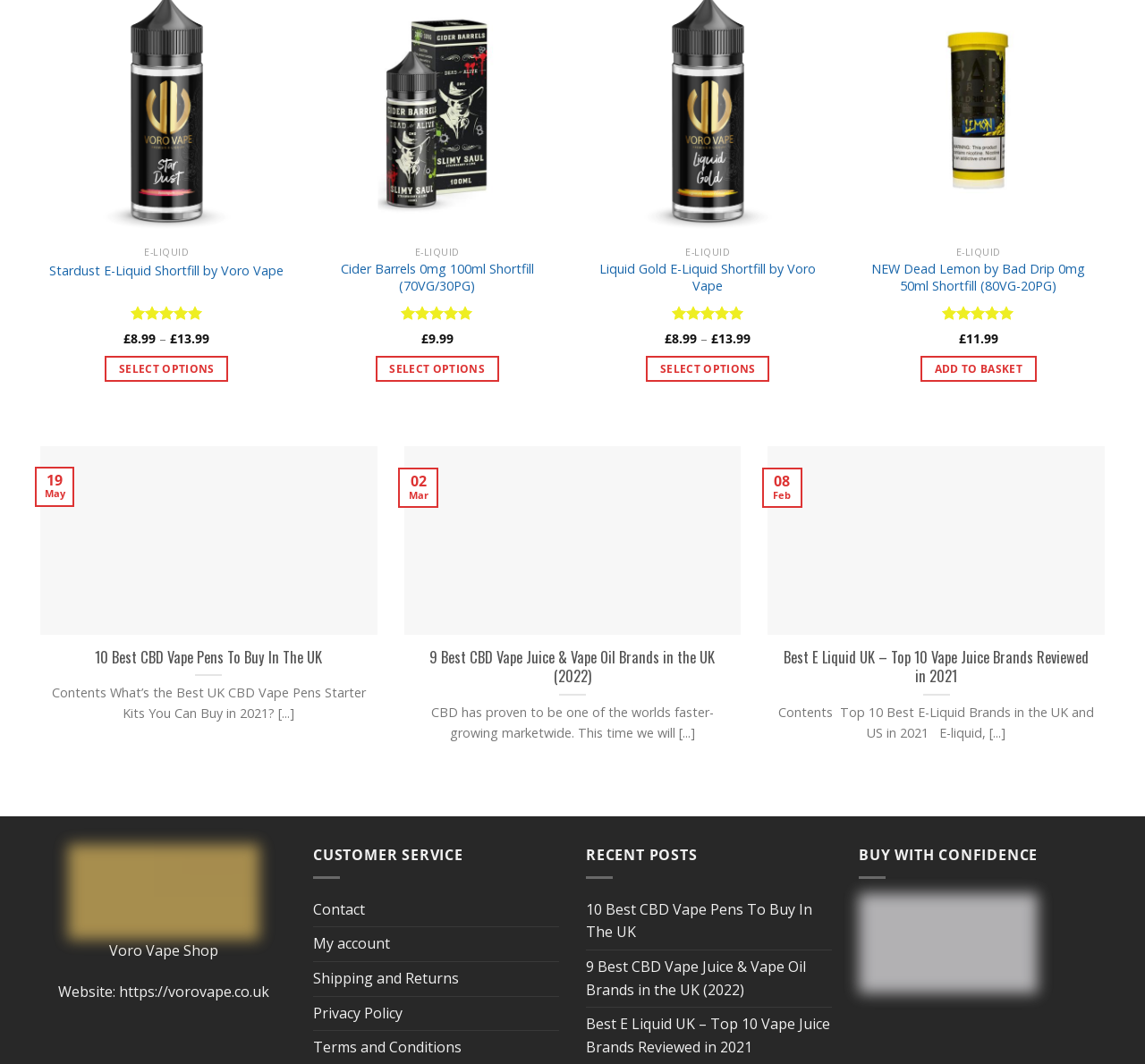Please find the bounding box coordinates in the format (top-left x, top-left y, bottom-right x, bottom-right y) for the given element description. Ensure the coordinates are floating point numbers between 0 and 1. Description: parent_node: BUY WITH CONFIDENCE

[0.75, 0.876, 0.906, 0.894]